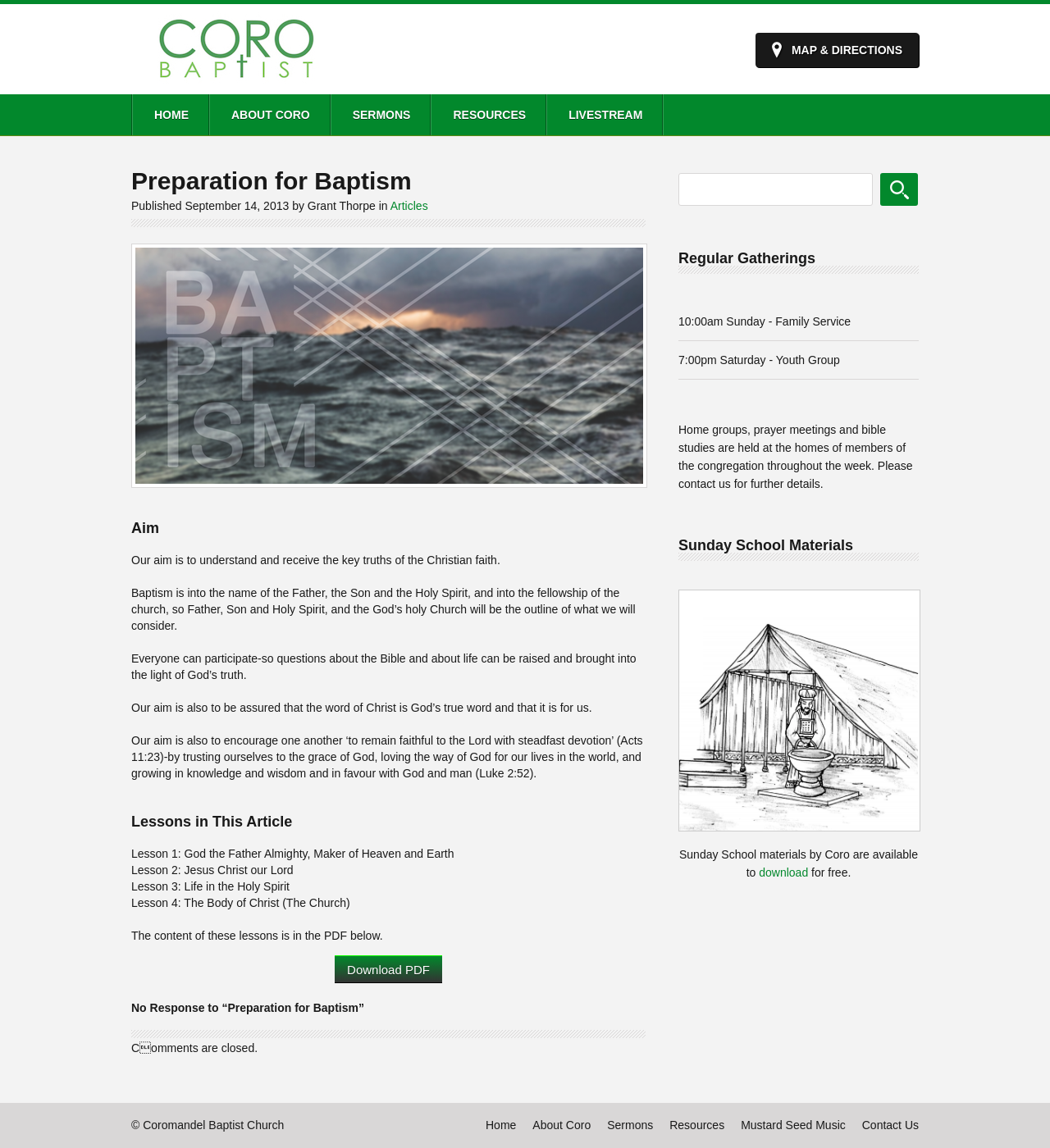Please locate the bounding box coordinates of the element that needs to be clicked to achieve the following instruction: "Download the PDF". The coordinates should be four float numbers between 0 and 1, i.e., [left, top, right, bottom].

[0.319, 0.832, 0.421, 0.856]